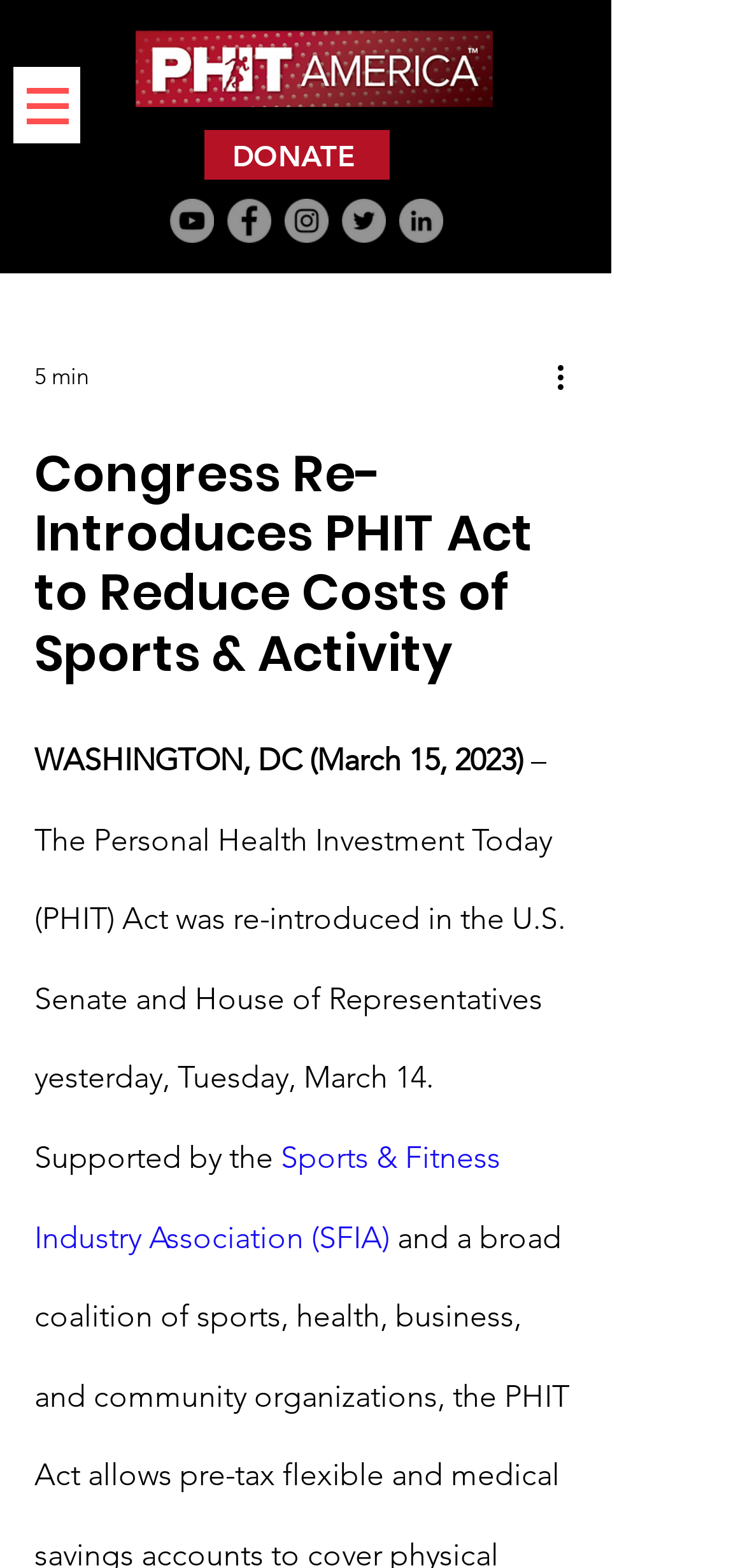Bounding box coordinates should be provided in the format (top-left x, top-left y, bottom-right x, bottom-right y) with all values between 0 and 1. Identify the bounding box for this UI element: parent_node: DONATE aria-label="Open navigation menu"

[0.018, 0.043, 0.108, 0.091]